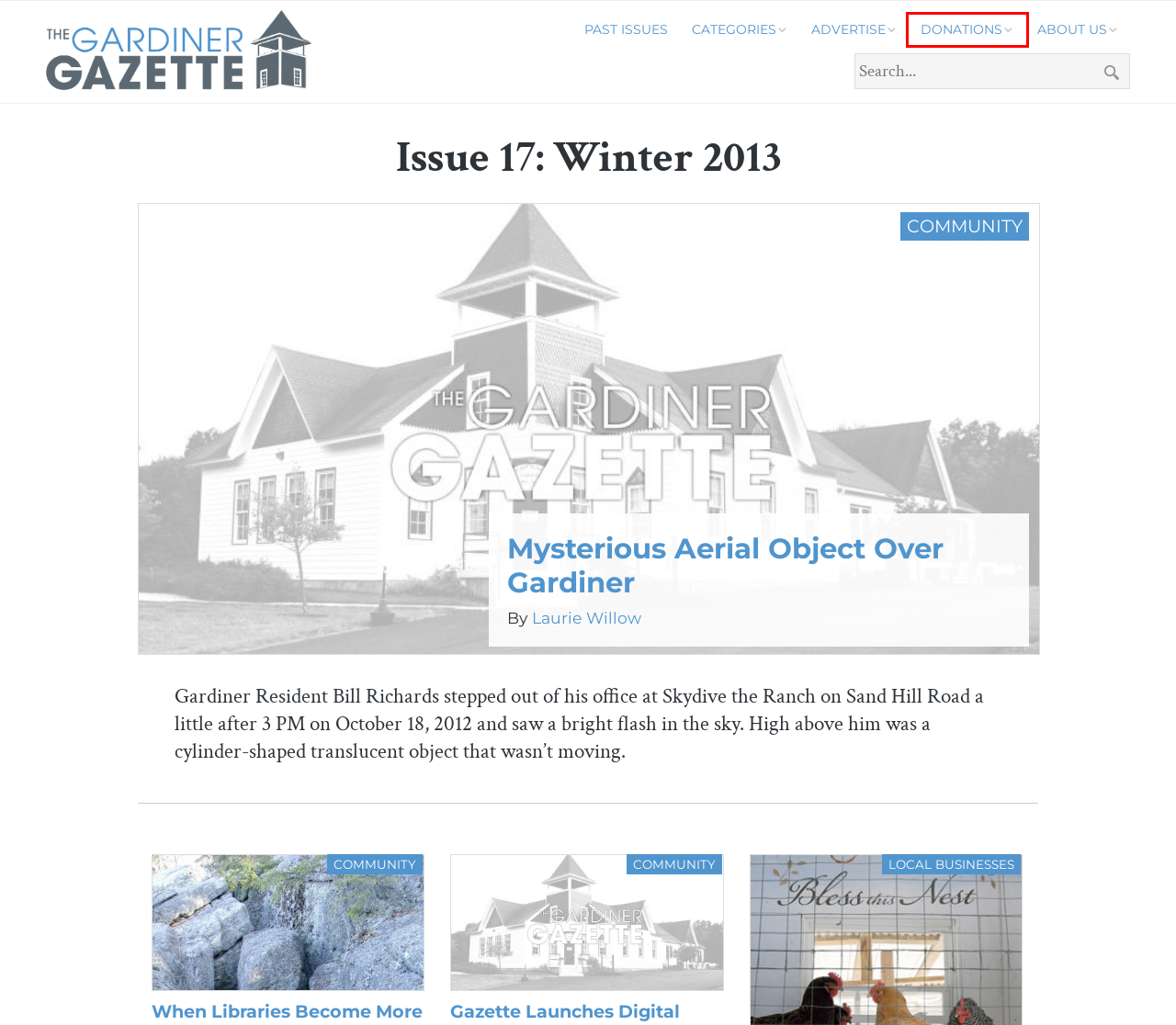Examine the screenshot of the webpage, which has a red bounding box around a UI element. Select the webpage description that best fits the new webpage after the element inside the red bounding box is clicked. Here are the choices:
A. Just A Bite ... Outstanding Pizza at The Gold Fox - The Gardiner Gazette
B. Past Issues - The Gardiner Gazette
C. Mysterious Aerial Object Over Gardiner - The Gardiner Gazette
D. Advertise - The Gardiner Gazette
E. About Us - The Gardiner Gazette
F. Laurie Willow, Author at The Gardiner Gazette
G. Peg Lotvin, Author at The Gardiner Gazette
H. Donations - The Gardiner Gazette

H